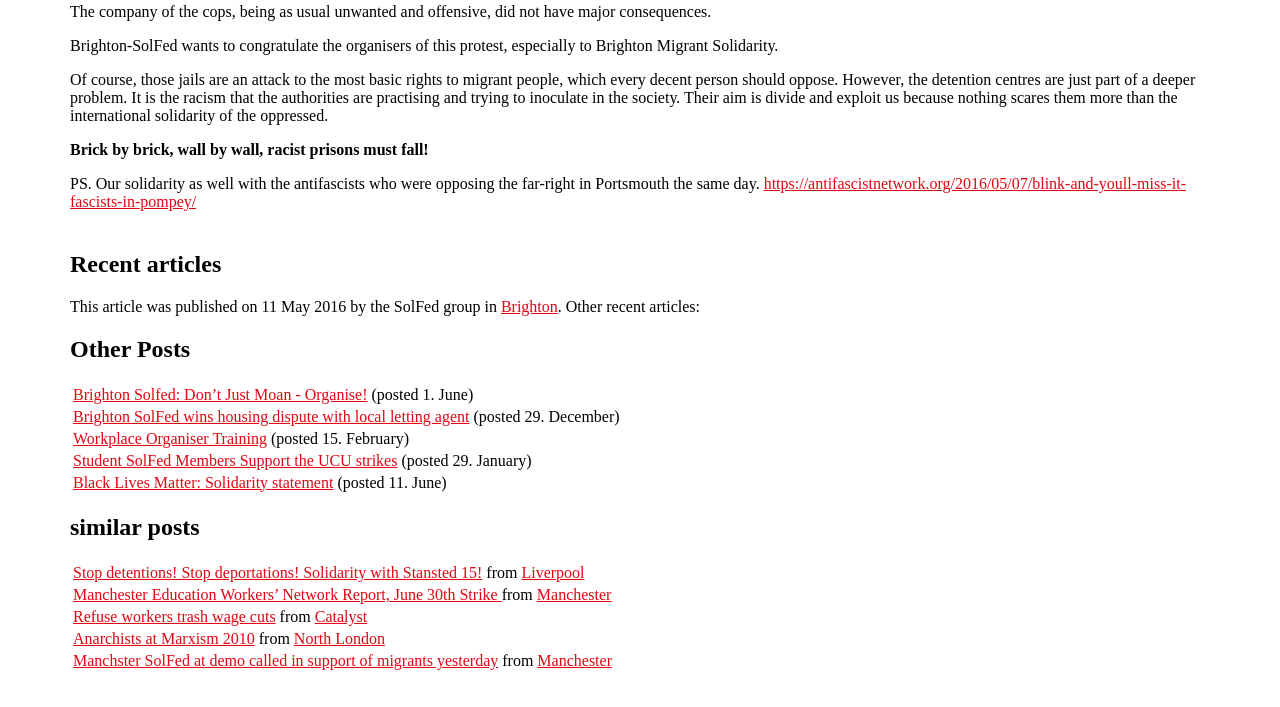Mark the bounding box of the element that matches the following description: "Anarchists at Marxism 2010".

[0.057, 0.892, 0.199, 0.916]